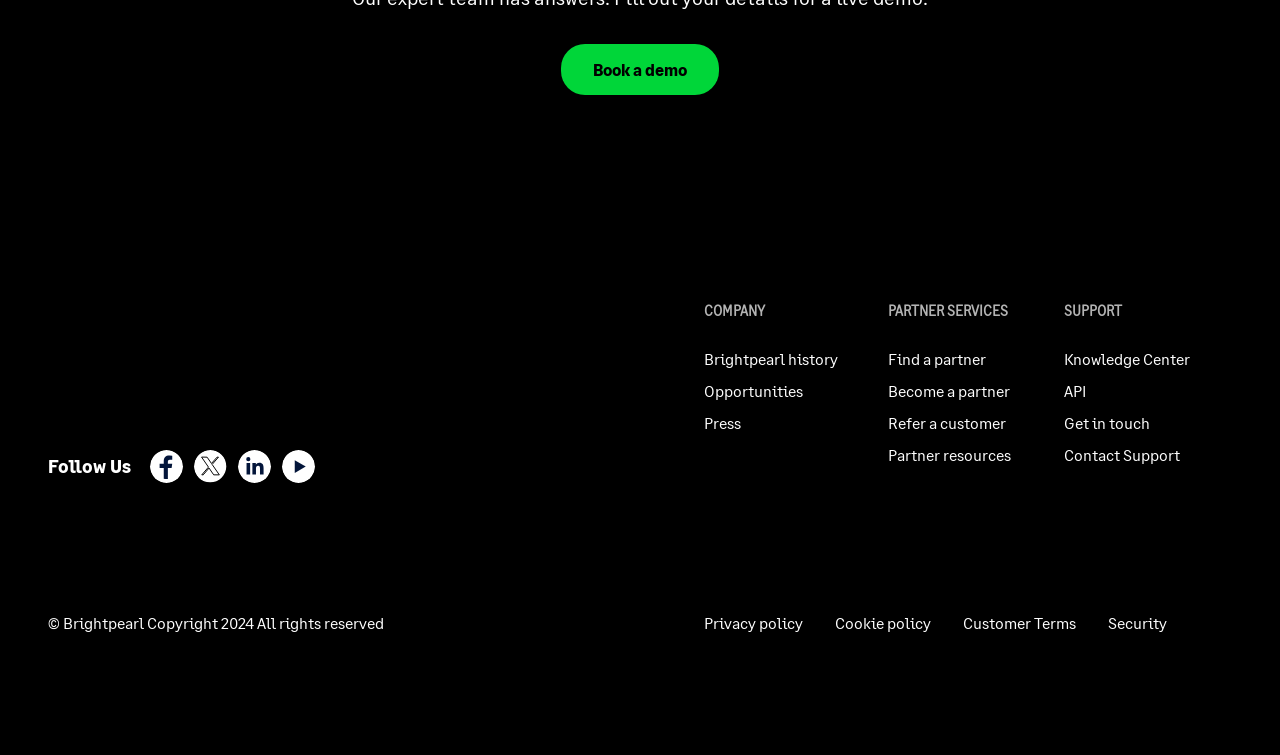What is the company name?
Make sure to answer the question with a detailed and comprehensive explanation.

The company name can be found in the image element with the text 'Brightpearl by Sage' at the top of the webpage.